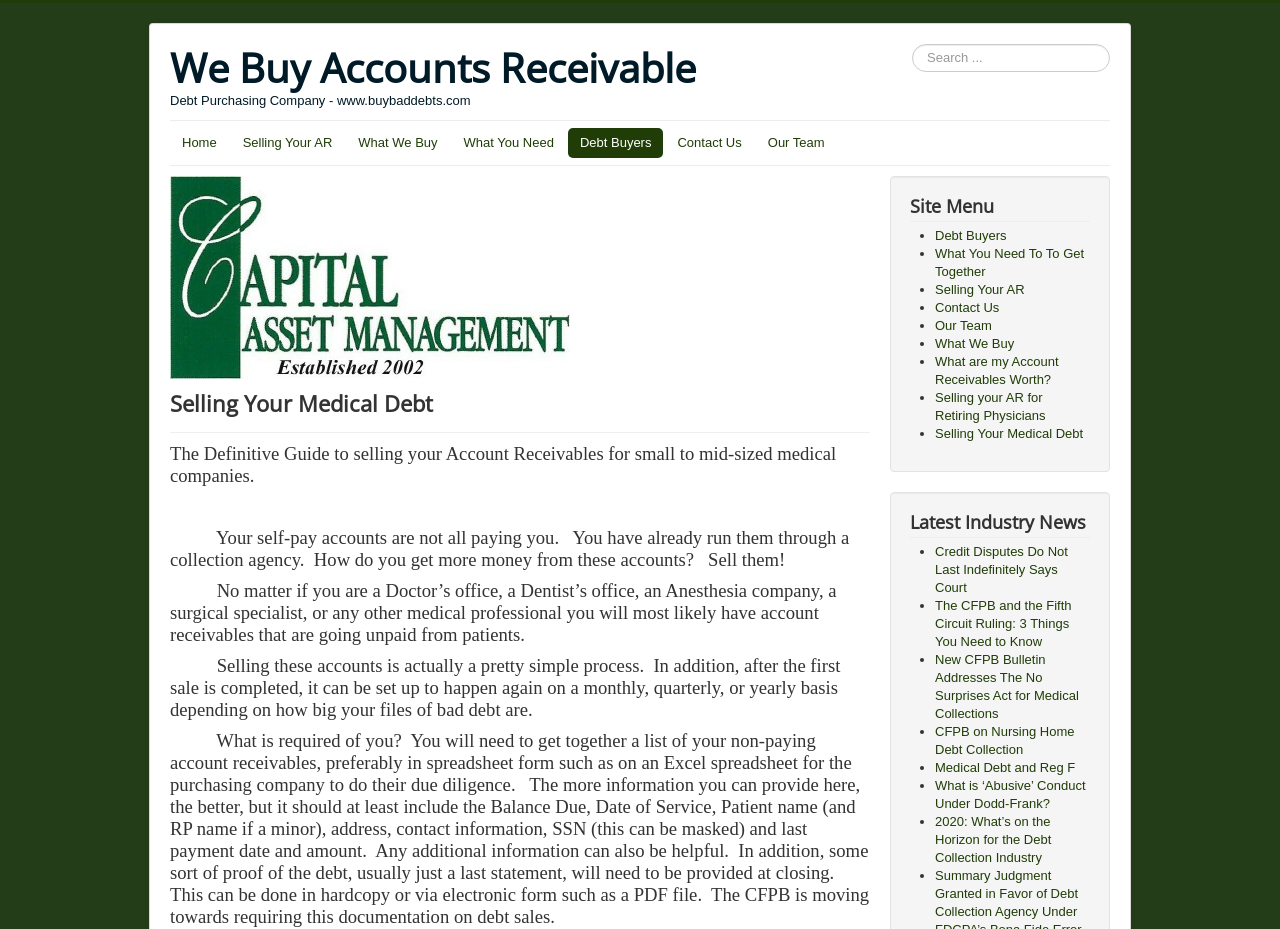Answer the question in one word or a short phrase:
What is required to sell account receivables?

List of non-paying accounts